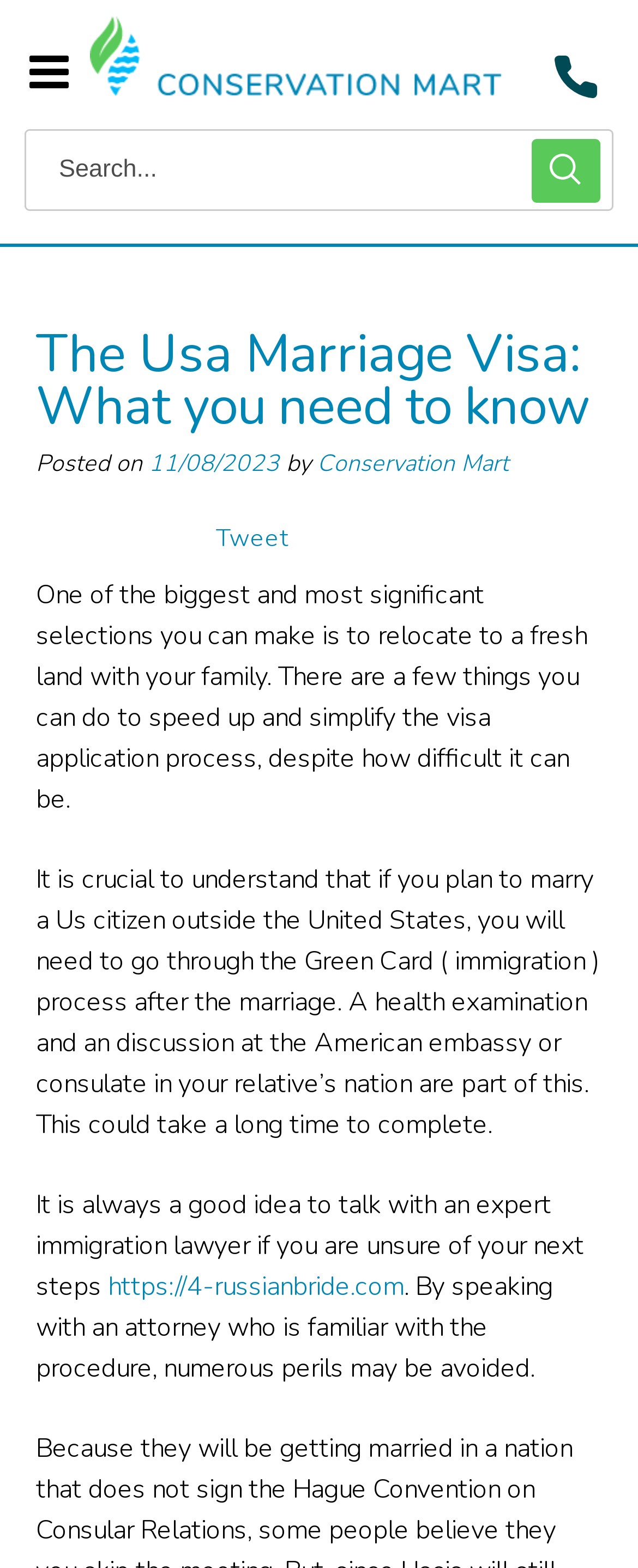Please find the bounding box coordinates (top-left x, top-left y, bottom-right x, bottom-right y) in the screenshot for the UI element described as follows: Conservation Mart

[0.497, 0.259, 0.797, 0.279]